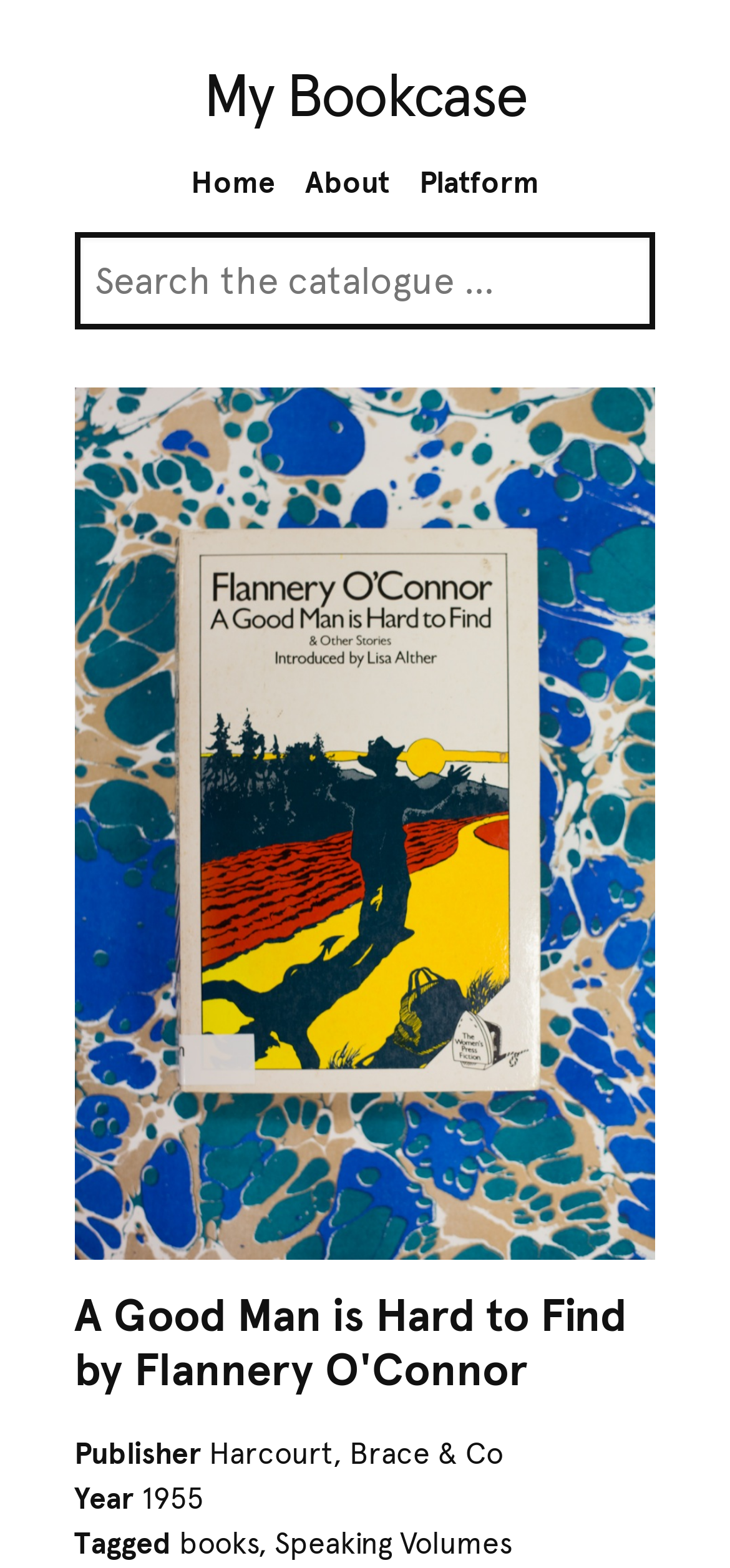Who is the author of the book?
Please provide a comprehensive and detailed answer to the question.

I found the author's name by looking at the heading element that says 'A Good Man is Hard to Find by Flannery O'Connor'. The author's name is the part that comes after 'by', which is 'Flannery O'Connor'.